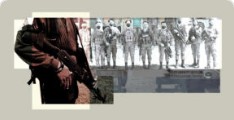Generate a detailed caption for the image.

This image features a stark visual commentary on the tension between armed forces and local communities, particularly in the context of recent events in the Philippines. On the left side, a close-up of a hand gripping a rifle symbolizes the presence of armed conflict and the militarization of societal issues. In contrast, the right side portrays a line of soldiers, emphasizing the organized military response to unrest.

The broader narrative relates to a variety of social movements and protests, including those instigated by peasant groups advocating for land rights and opposing military exercises in their region. This depiction reflects a moment of reflection on the historical struggles for justice and the ongoing fight against oppression faced by these communities.